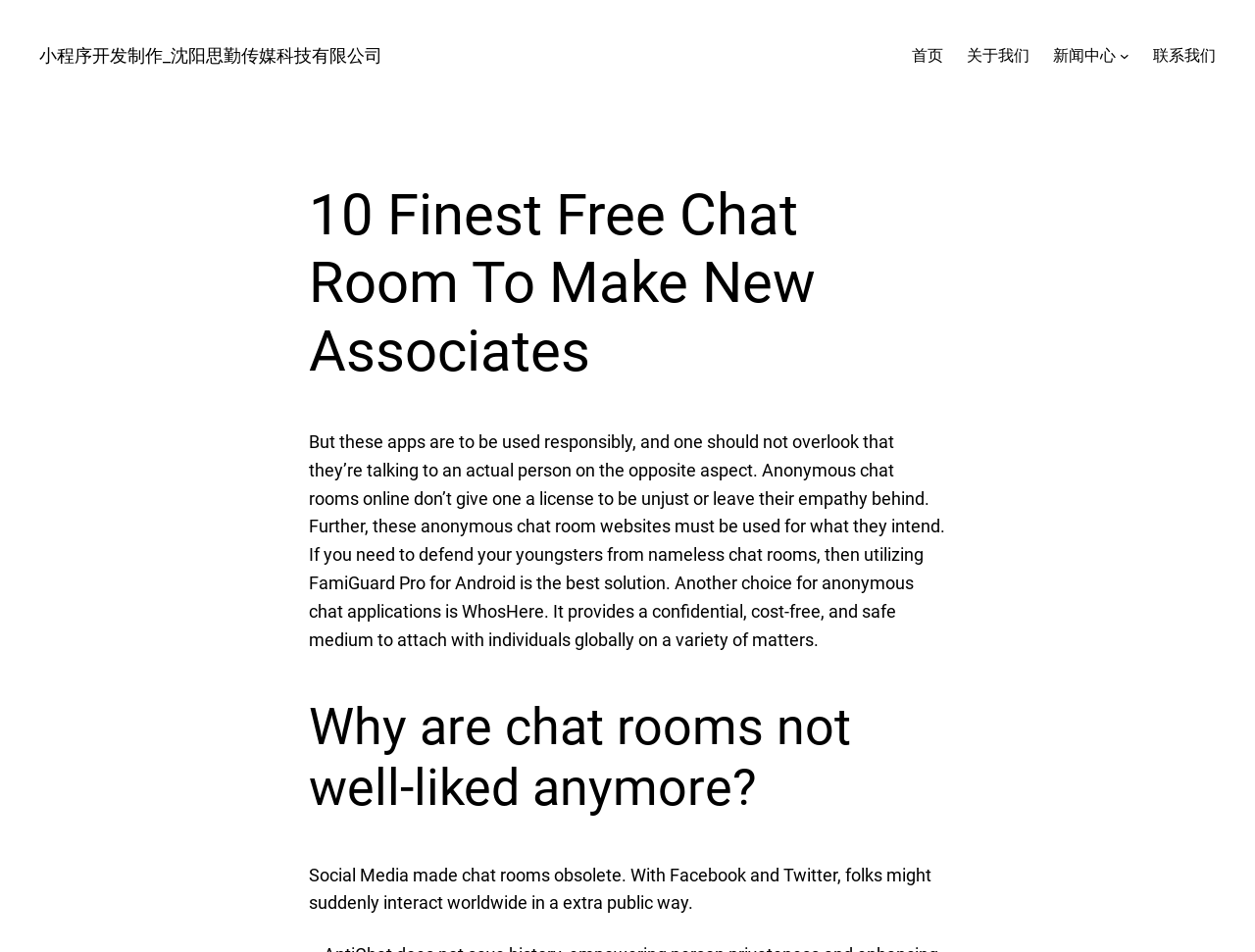What is WhosHere?
Provide a fully detailed and comprehensive answer to the question.

WhosHere is mentioned as an alternative to anonymous chat room websites, implying that it is a mobile application that allows users to connect with people globally on various topics anonymously.